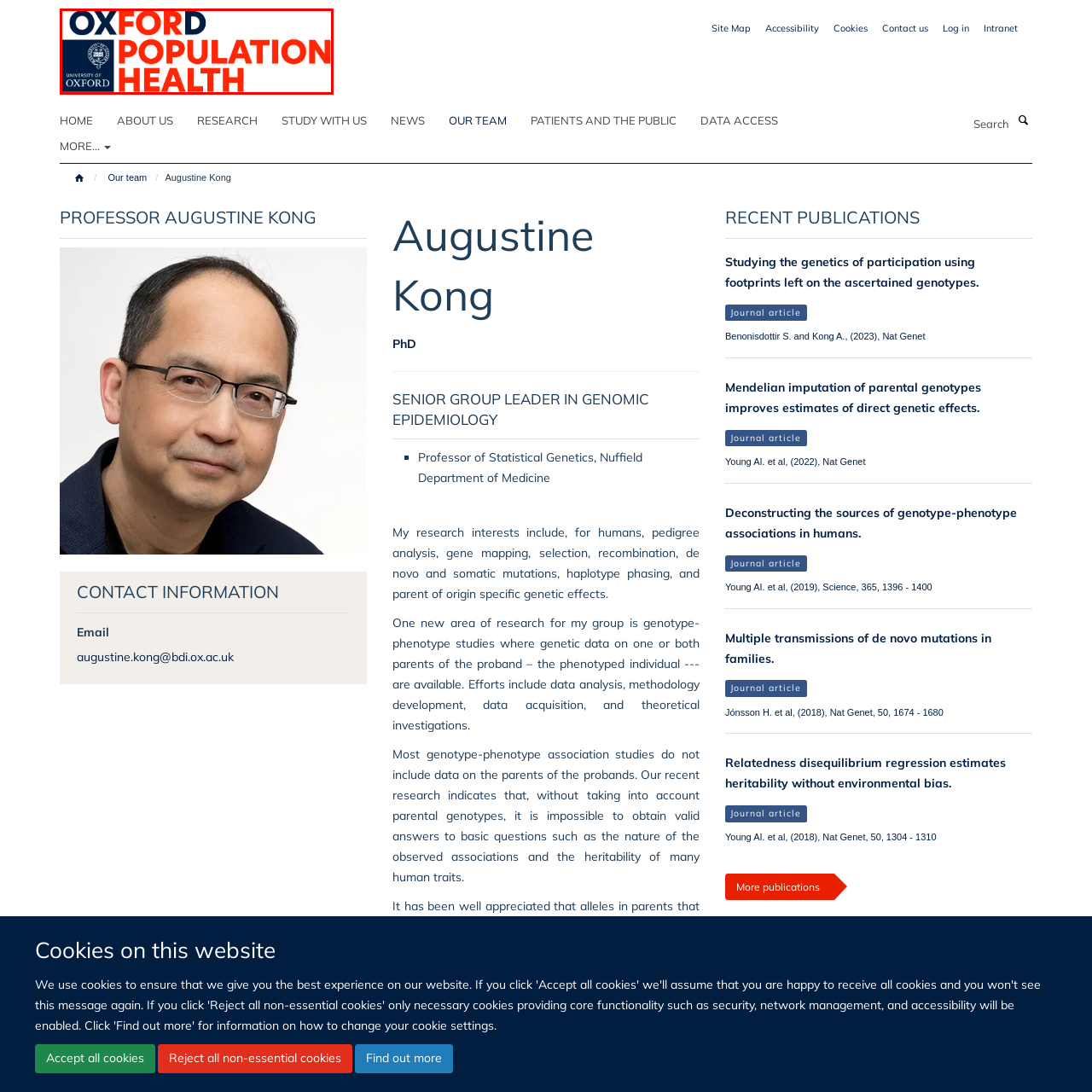Examine the portion within the green circle, What is to the left of 'OXFORD'? 
Reply succinctly with a single word or phrase.

University of Oxford crest